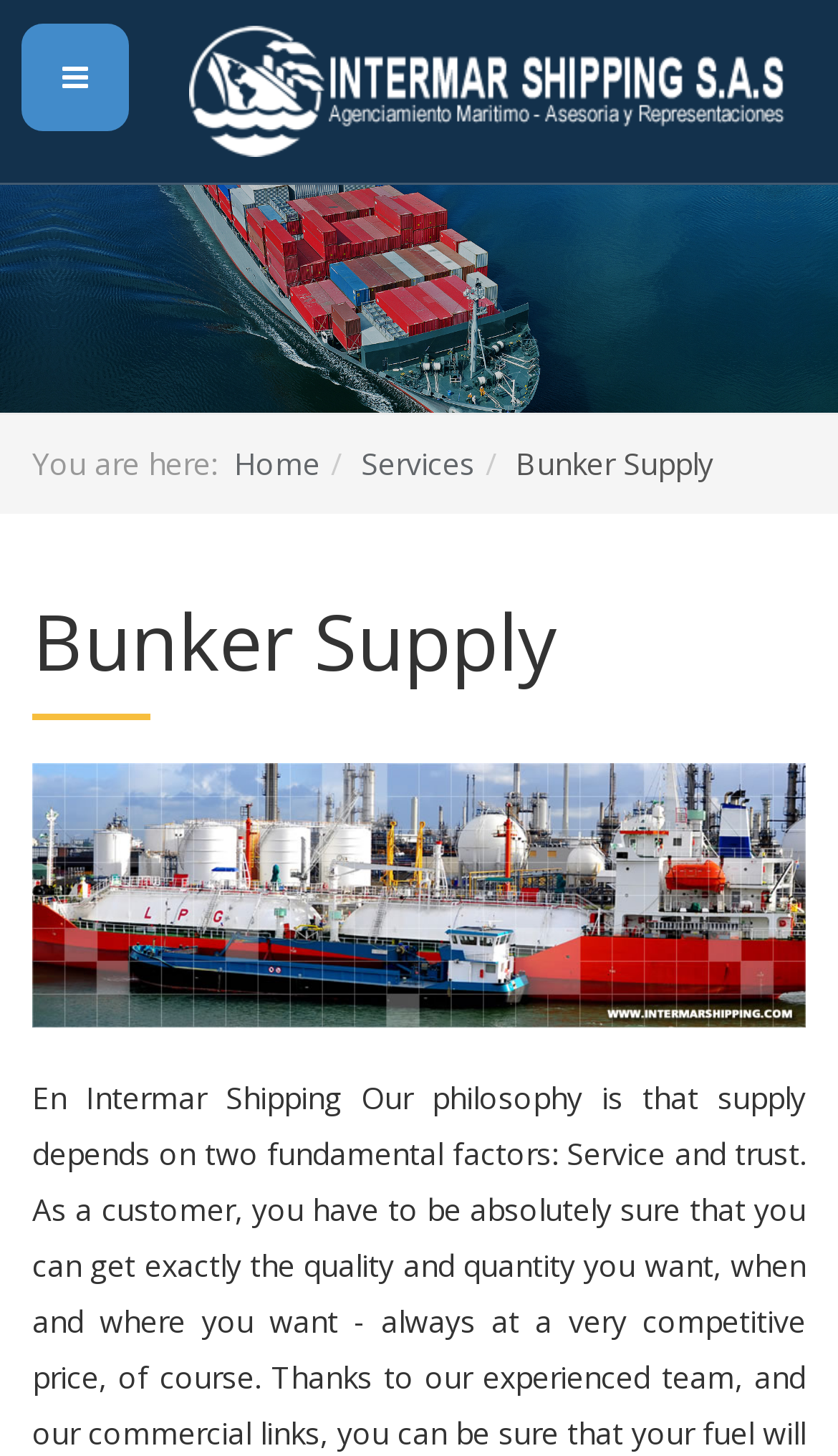Find the bounding box coordinates for the HTML element specified by: "April 2024".

None